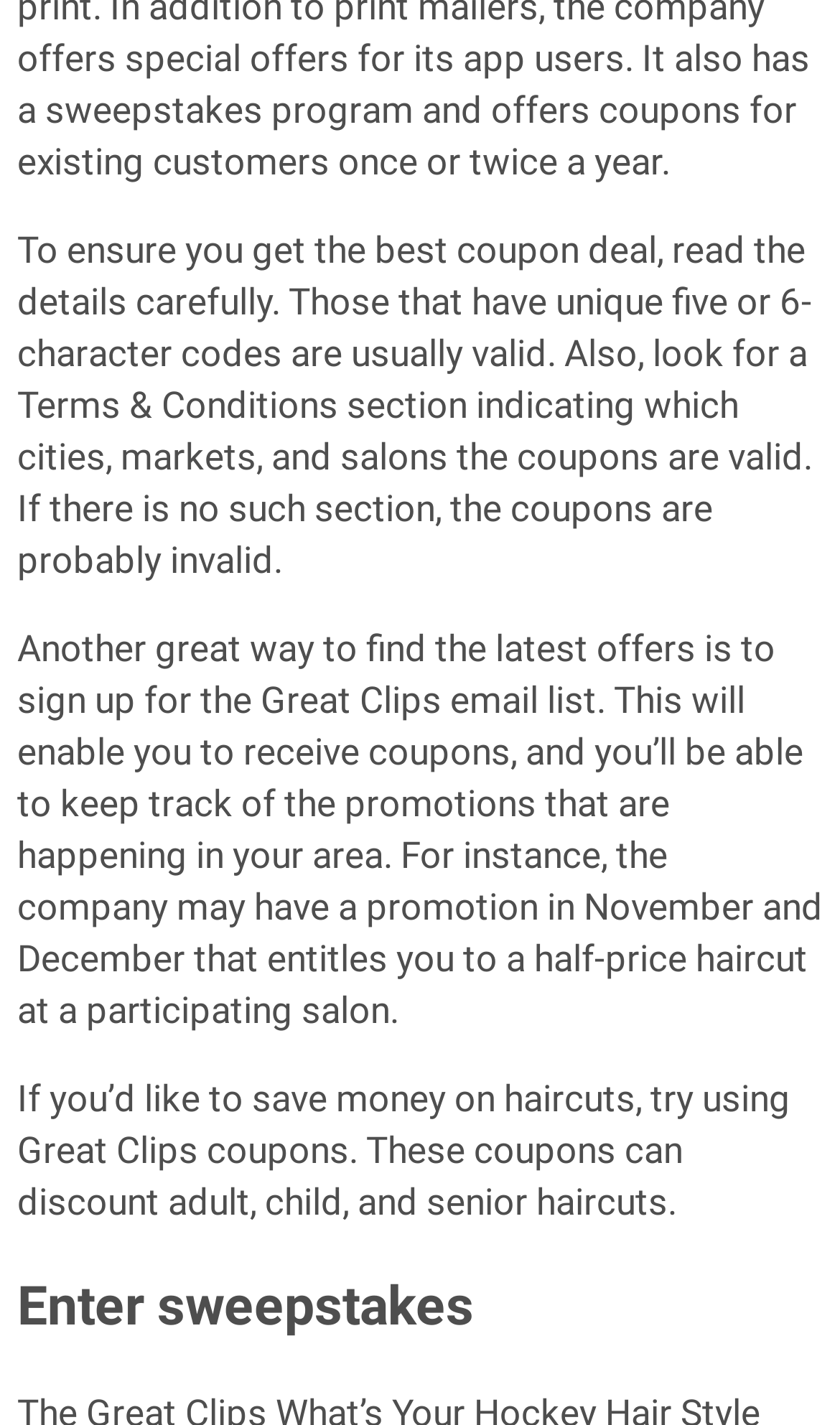Using the webpage screenshot, locate the HTML element that fits the following description and provide its bounding box: "Katharina Eyssen".

None